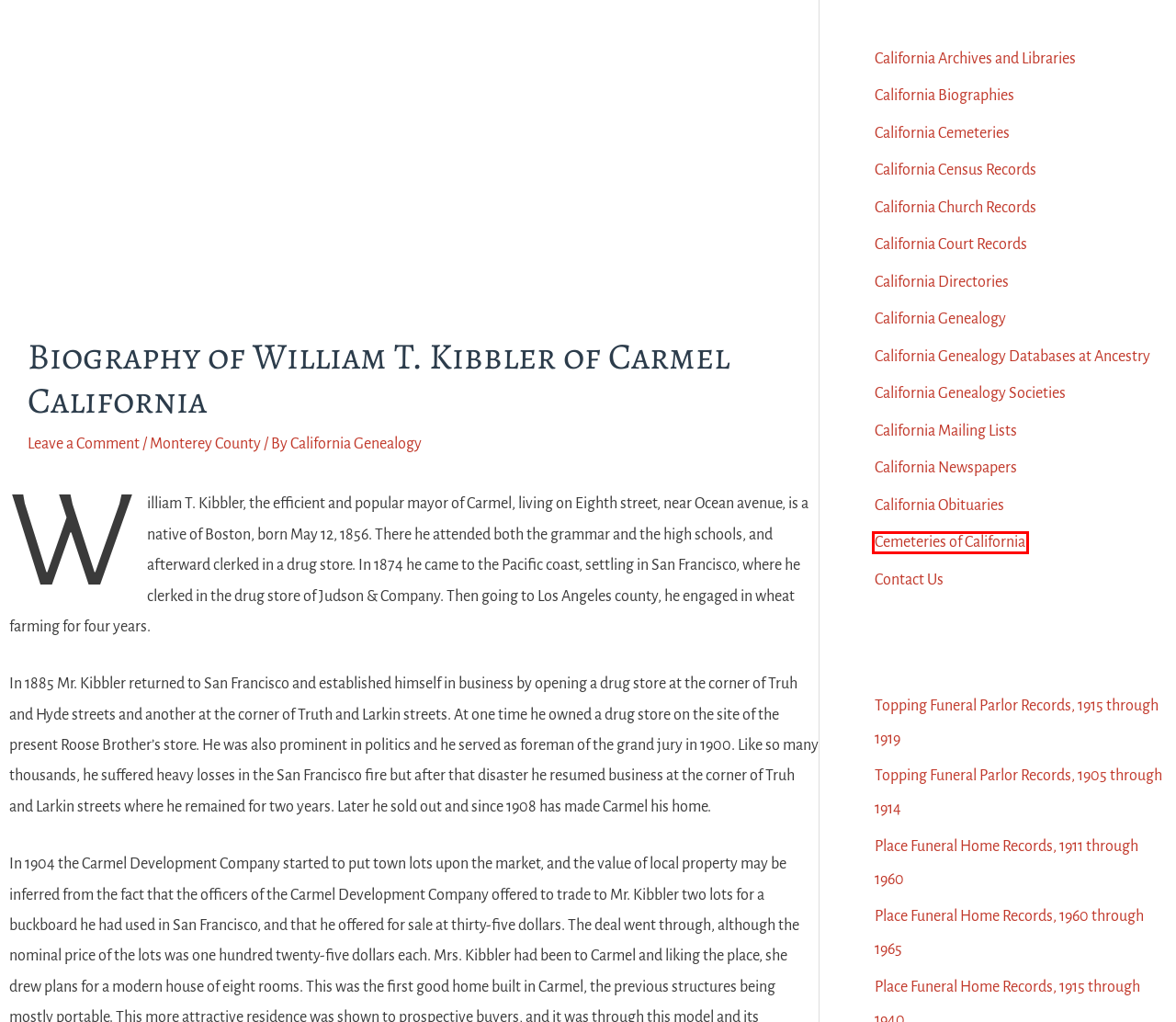You have a screenshot of a webpage with a red bounding box around an element. Choose the best matching webpage description that would appear after clicking the highlighted element. Here are the candidates:
A. California Archives and Libraries - California Genealogy
B. California Obituaries - California Genealogy
C. Cemeteries of California - California Genealogy
D. Topping Funeral Parlor Records, 1915 through 1919 - California Genealogy
E. California Court Records - California Genealogy
F. California Genealogy Societies - California Genealogy
G. California Church Records - California Genealogy
H. Place Funeral Home Records, 1911 through 1960 - California Genealogy

C